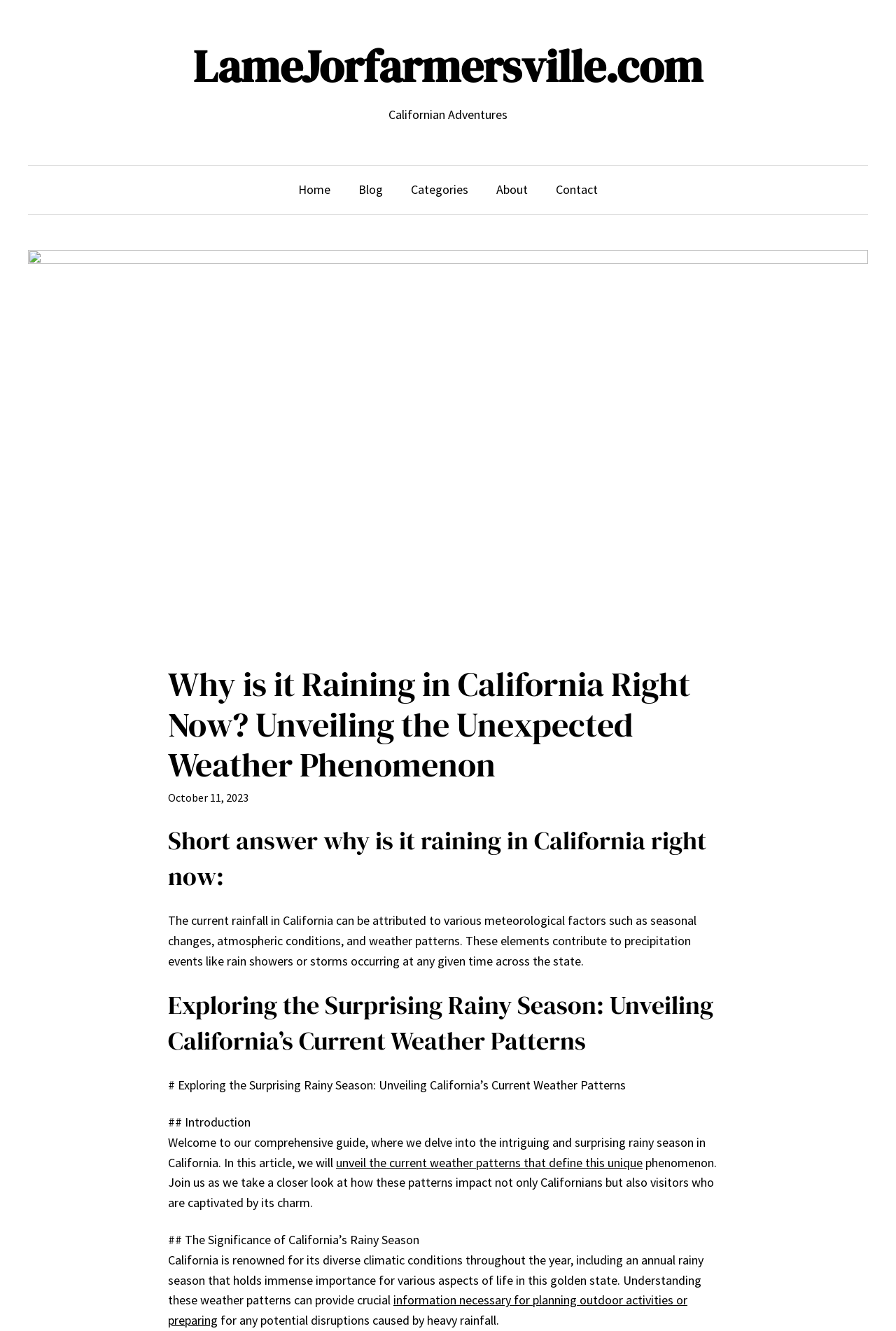Locate the bounding box coordinates of the element that should be clicked to execute the following instruction: "Click on the 'Auto Locksmith Wakefield' link".

None